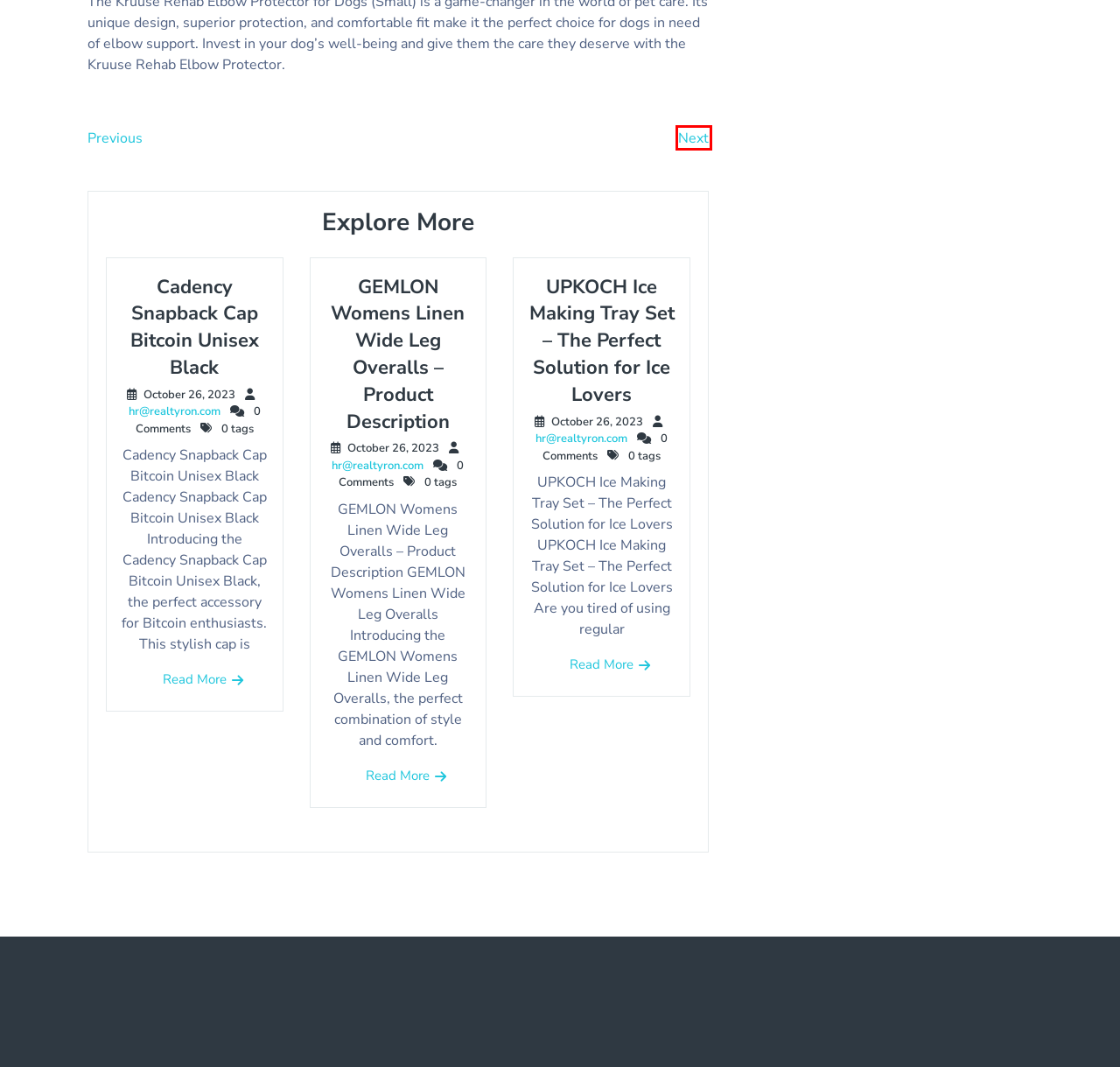You are provided with a screenshot of a webpage that includes a red rectangle bounding box. Please choose the most appropriate webpage description that matches the new webpage after clicking the element within the red bounding box. Here are the candidates:
A. Free Ecommerce WordPress Theme - Ovation Themes
B. Cadency Snapback Cap Bitcoin Unisex Black – realtyron
C. UPKOCH Ice Making Tray Set – The Perfect Solution for Ice Lovers – realtyron
D. About us – realtyron
E. Shop – realtyron
F. Sambro PWP16-3861-1 Water Polo – Paw Patrol Chase Design – realtyron
G. GEMLON Womens Linen Wide Leg Overalls – Product Description – realtyron
H. CtriLady Women’s Wetsuit Long Pants – Product Description – realtyron

H